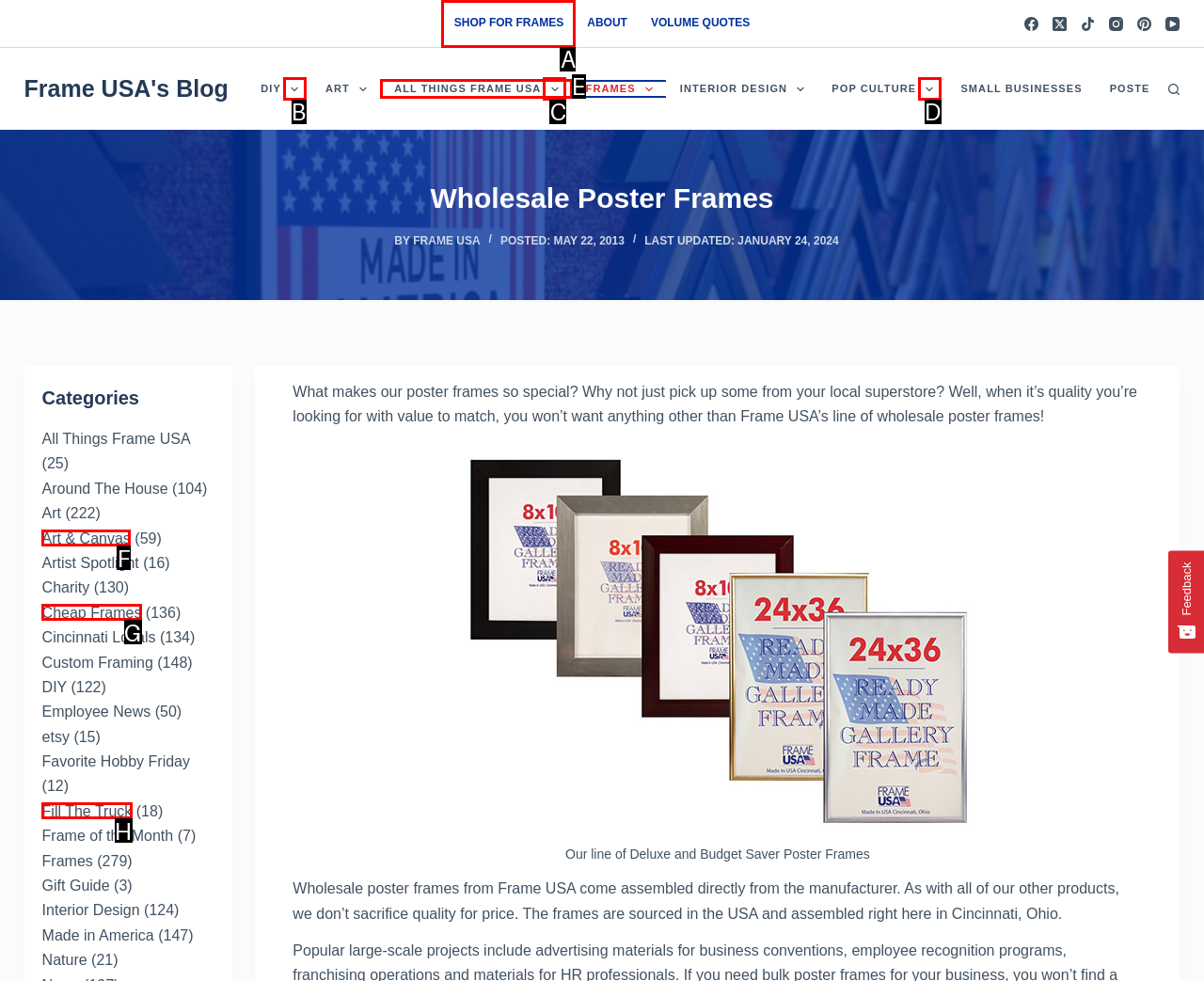Choose the letter of the option you need to click to Click on the 'SHOP FOR FRAMES' menu item. Answer with the letter only.

A